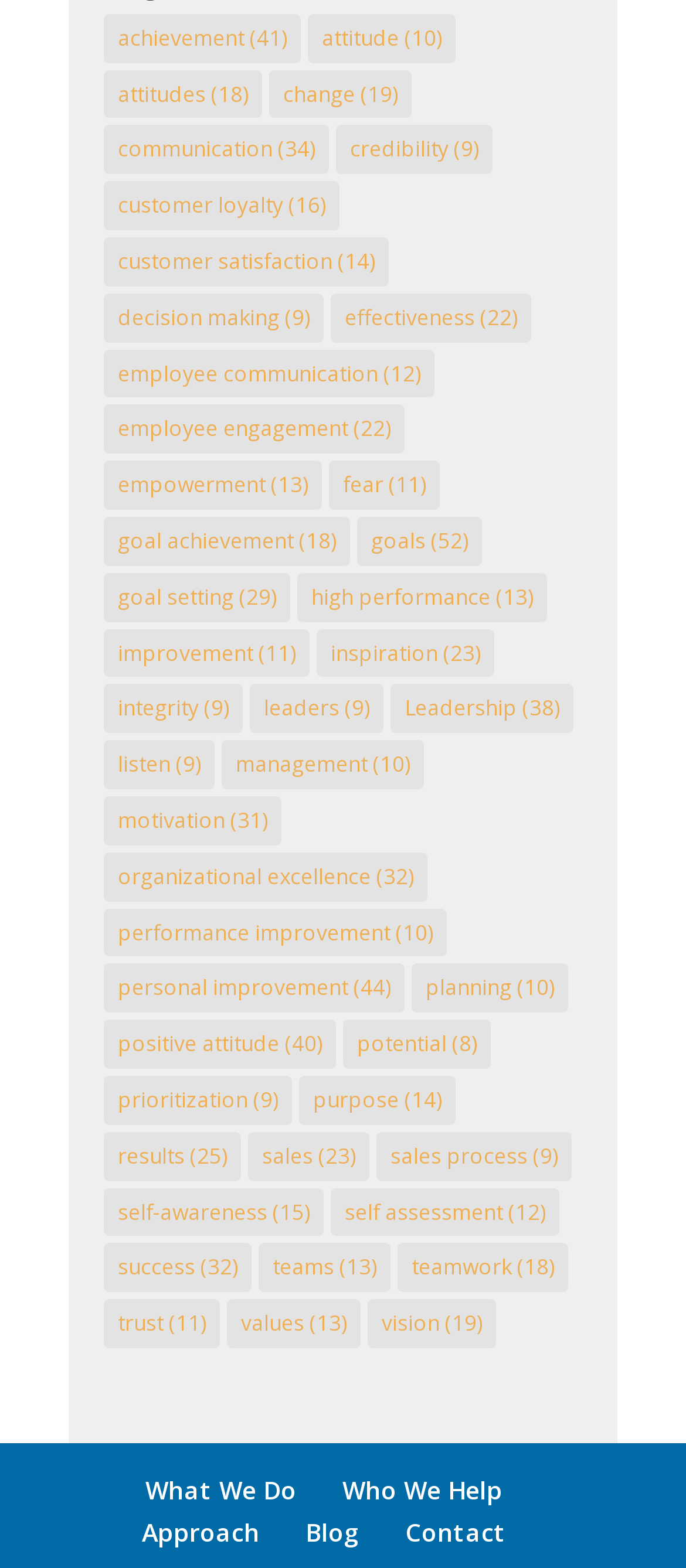Answer the following query with a single word or phrase:
What is the topic with 52 items?

goals